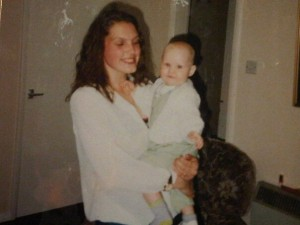What is the atmosphere of the scene?
Using the image as a reference, answer with just one word or a short phrase.

intimate